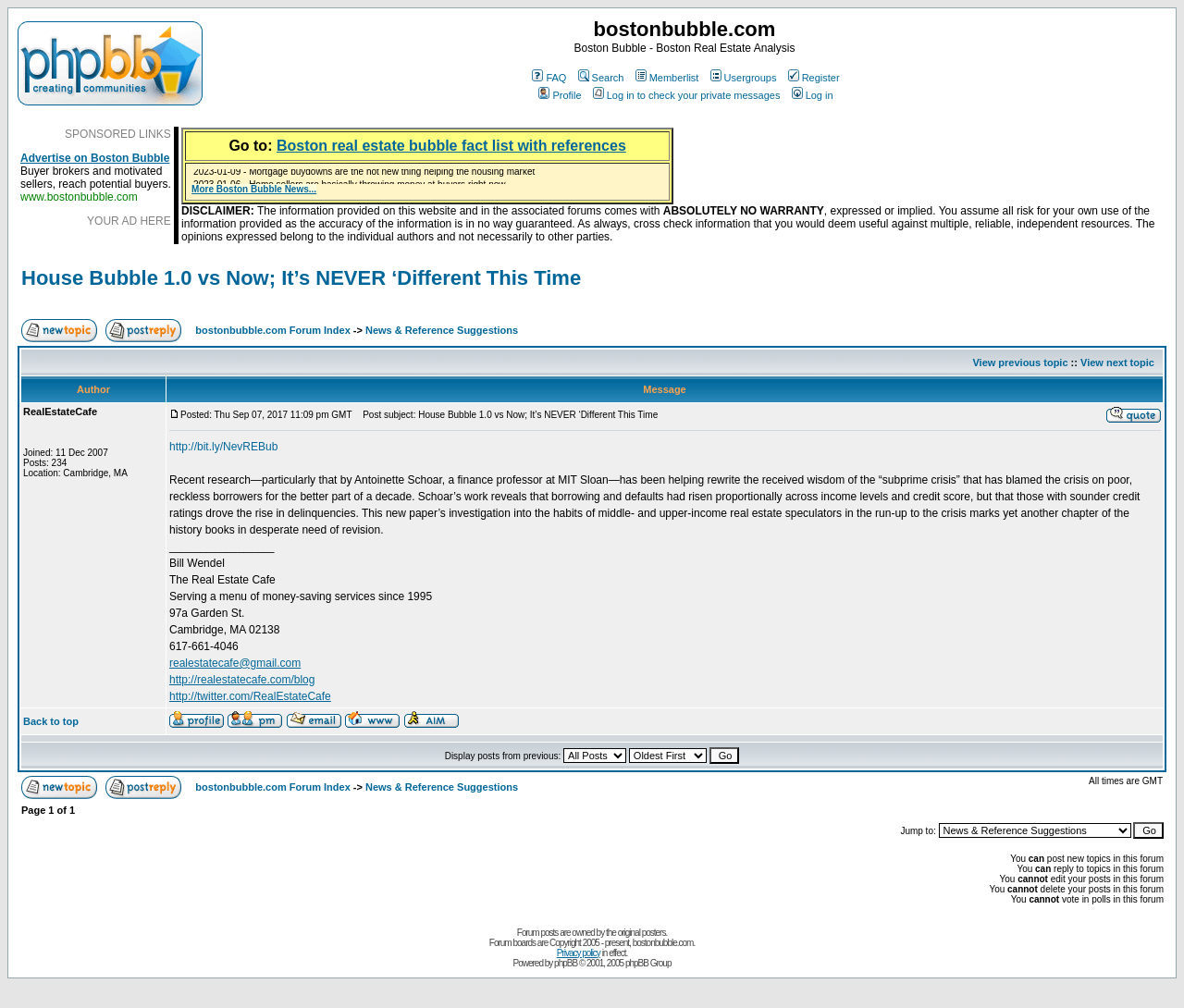Describe all the key features and sections of the webpage thoroughly.

The webpage is a forum discussion page on the topic "House Bubble 1.0 vs Now; It’s NEVER ‘Different This Time" on the website bostonbubble.com. At the top of the page, there is a navigation bar with links to various sections of the website, including the forum index, FAQ, search, member list, user groups, register, and profile. 

Below the navigation bar, there is a table with two columns. The left column contains a sponsored link with a brief description, and the right column contains a disclaimer statement about the accuracy of the information provided on the website.

Further down the page, there is a section with a list of news articles related to the Boston real estate market, with links to each article. The articles are dated from 2021 to 2024 and have titles such as "The real estate industry on trial", "Mortgage buydowns are the hot new thing helping the housing market", and "Zillow Seeks to Sell 7,000 Homes for $2.8 Billion After Flipping Halt".

At the bottom of the page, there is a table with a single row and two columns. The left column contains the title of the discussion topic, "House Bubble 1.0 vs Now; It’s NEVER ‘Different This Time", and the right column is empty.